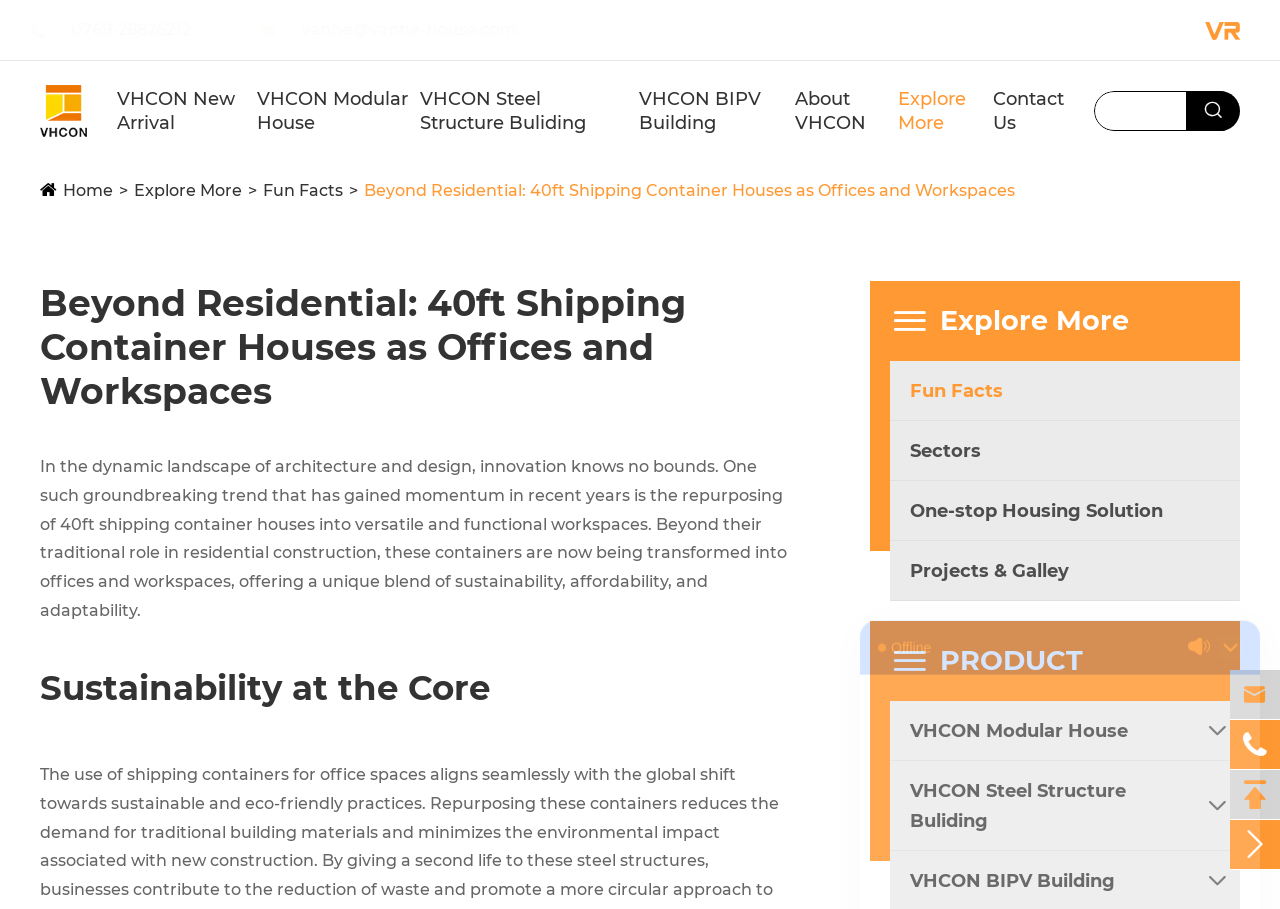Please specify the bounding box coordinates in the format (top-left x, top-left y, bottom-right x, bottom-right y), with values ranging from 0 to 1. Identify the bounding box for the UI component described as follows:  vanhe@vanhe-house.com

[0.164, 0.013, 0.419, 0.051]